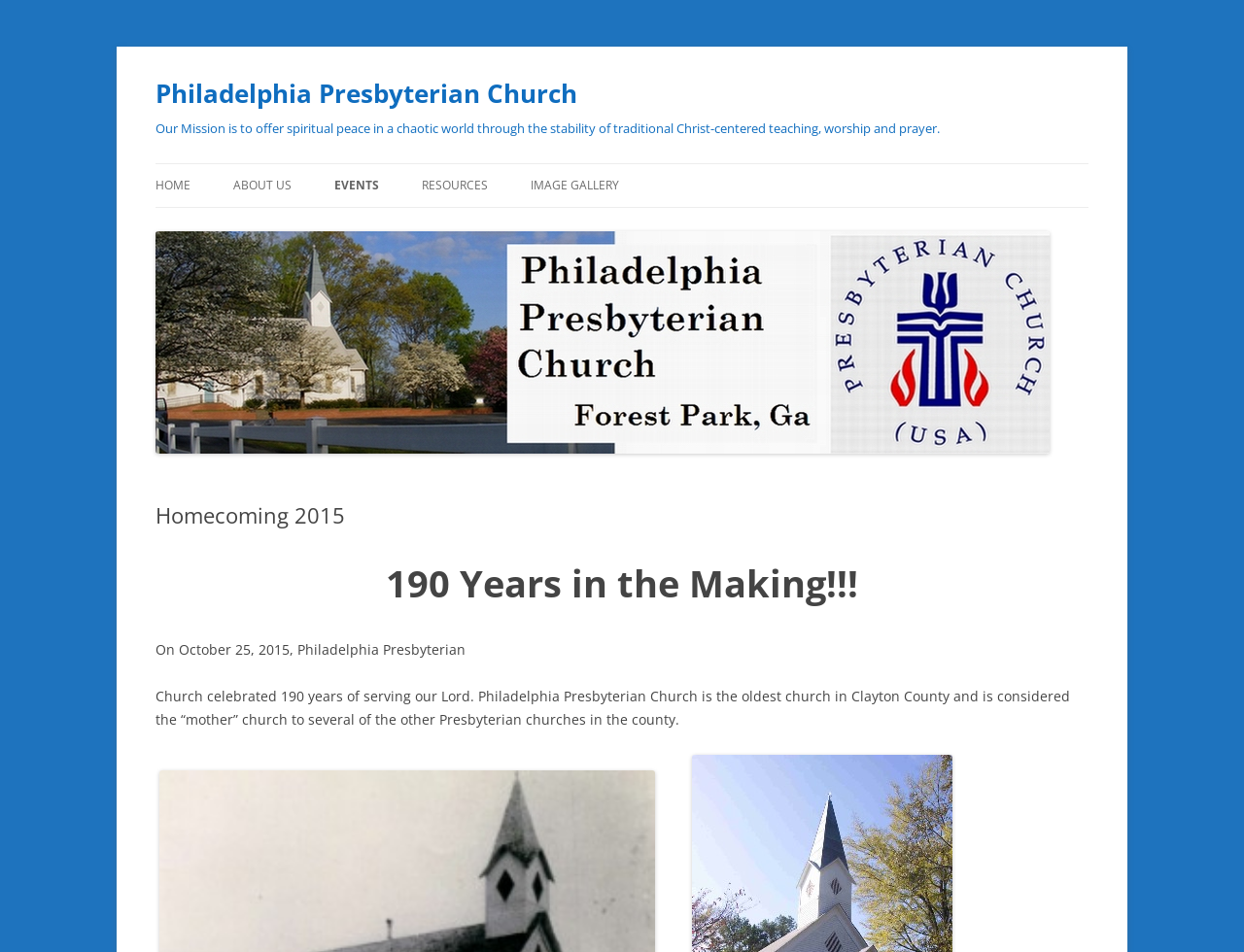Determine the bounding box coordinates of the region I should click to achieve the following instruction: "Visit the RESOURCES page". Ensure the bounding box coordinates are four float numbers between 0 and 1, i.e., [left, top, right, bottom].

[0.339, 0.172, 0.392, 0.218]